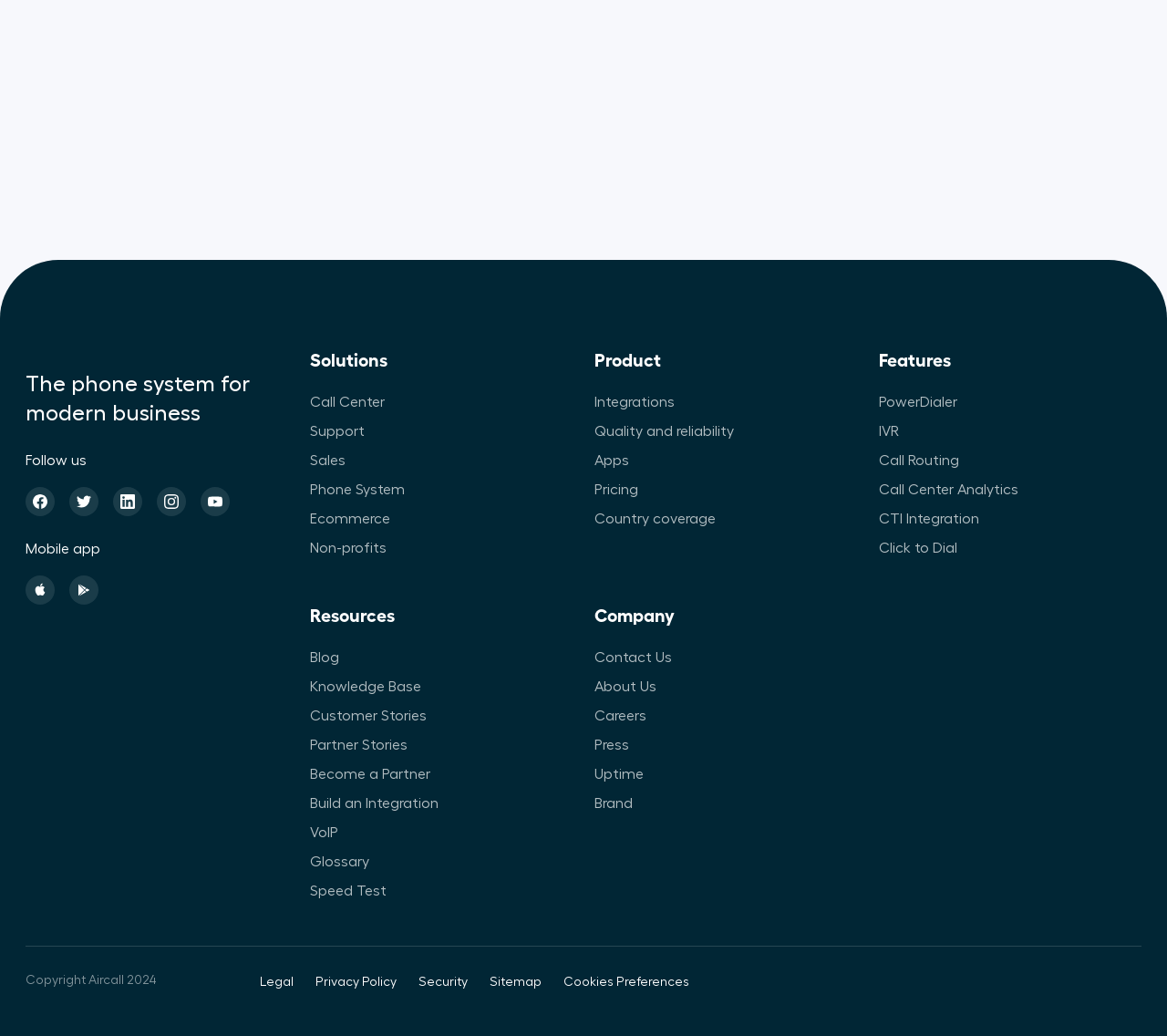Identify the bounding box coordinates for the element that needs to be clicked to fulfill this instruction: "Read the article about Measuring Success". Provide the coordinates in the format of four float numbers between 0 and 1: [left, top, right, bottom].

None